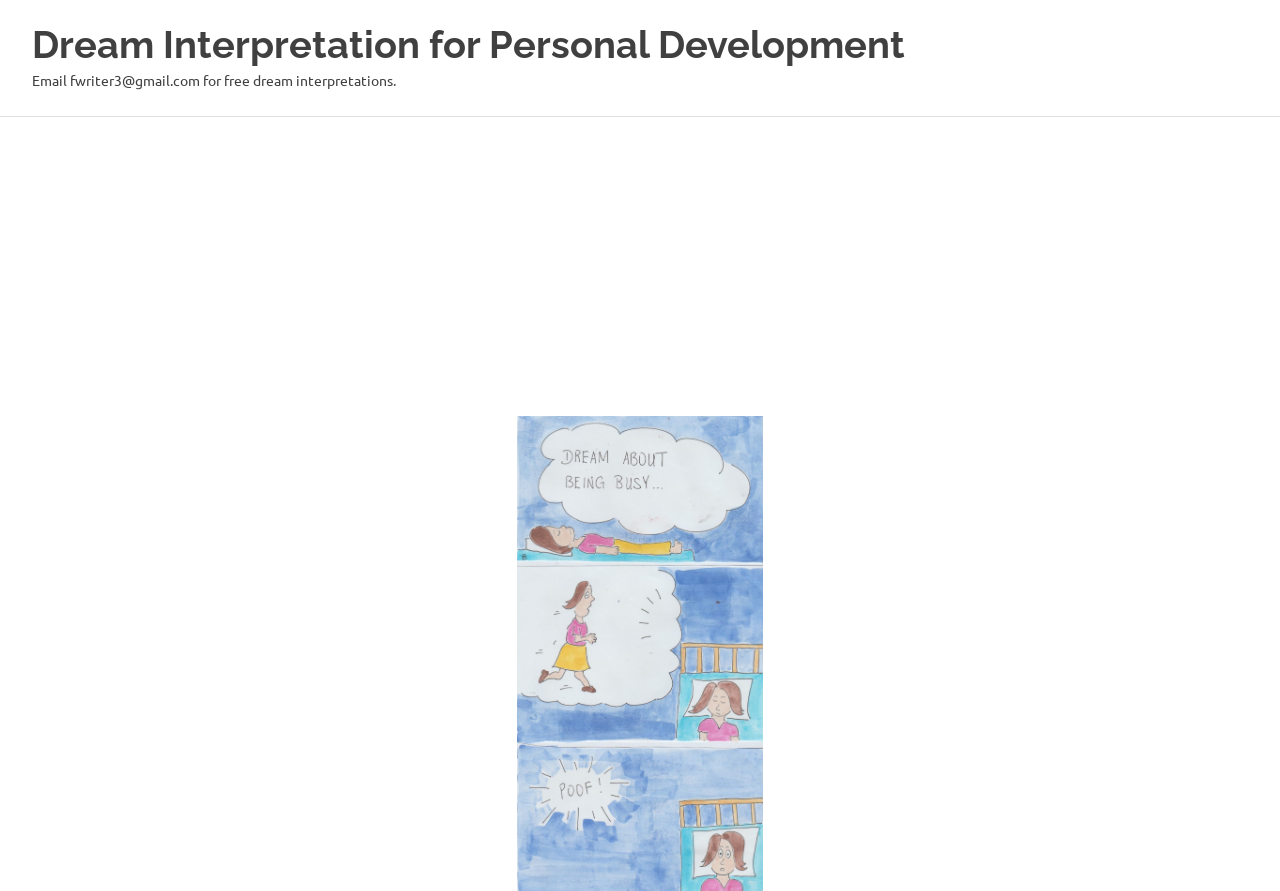Bounding box coordinates should be in the format (top-left x, top-left y, bottom-right x, bottom-right y) and all values should be floating point numbers between 0 and 1. Determine the bounding box coordinate for the UI element described as: aria-label="Advertisement" name="aswift_1" title="Advertisement"

[0.031, 0.142, 0.969, 0.456]